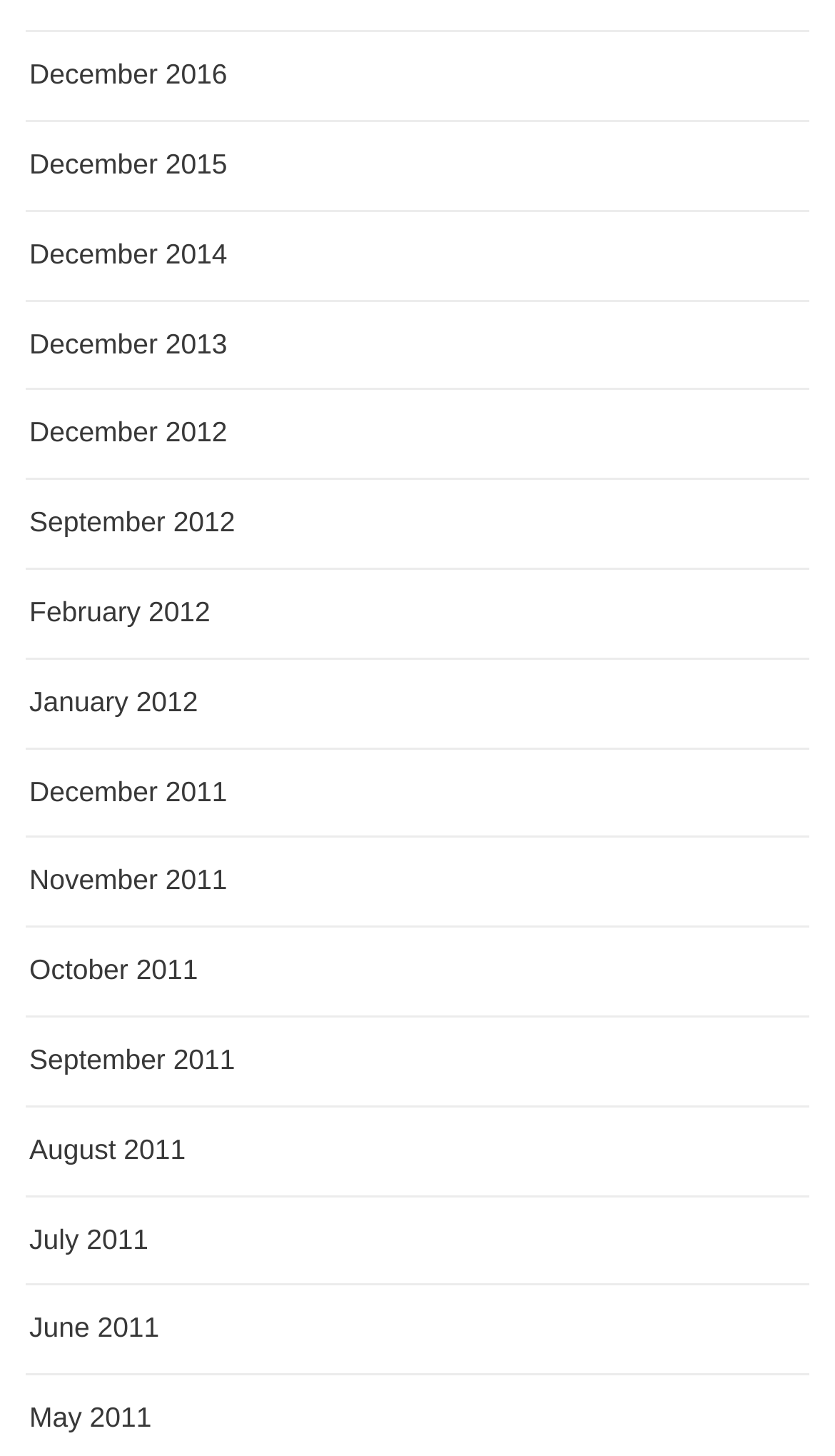What is the earliest year listed?
Using the details shown in the screenshot, provide a comprehensive answer to the question.

By examining the list of links, I found that the earliest year listed is 2011, which appears in the links 'December 2011', 'November 2011', 'October 2011', and so on.